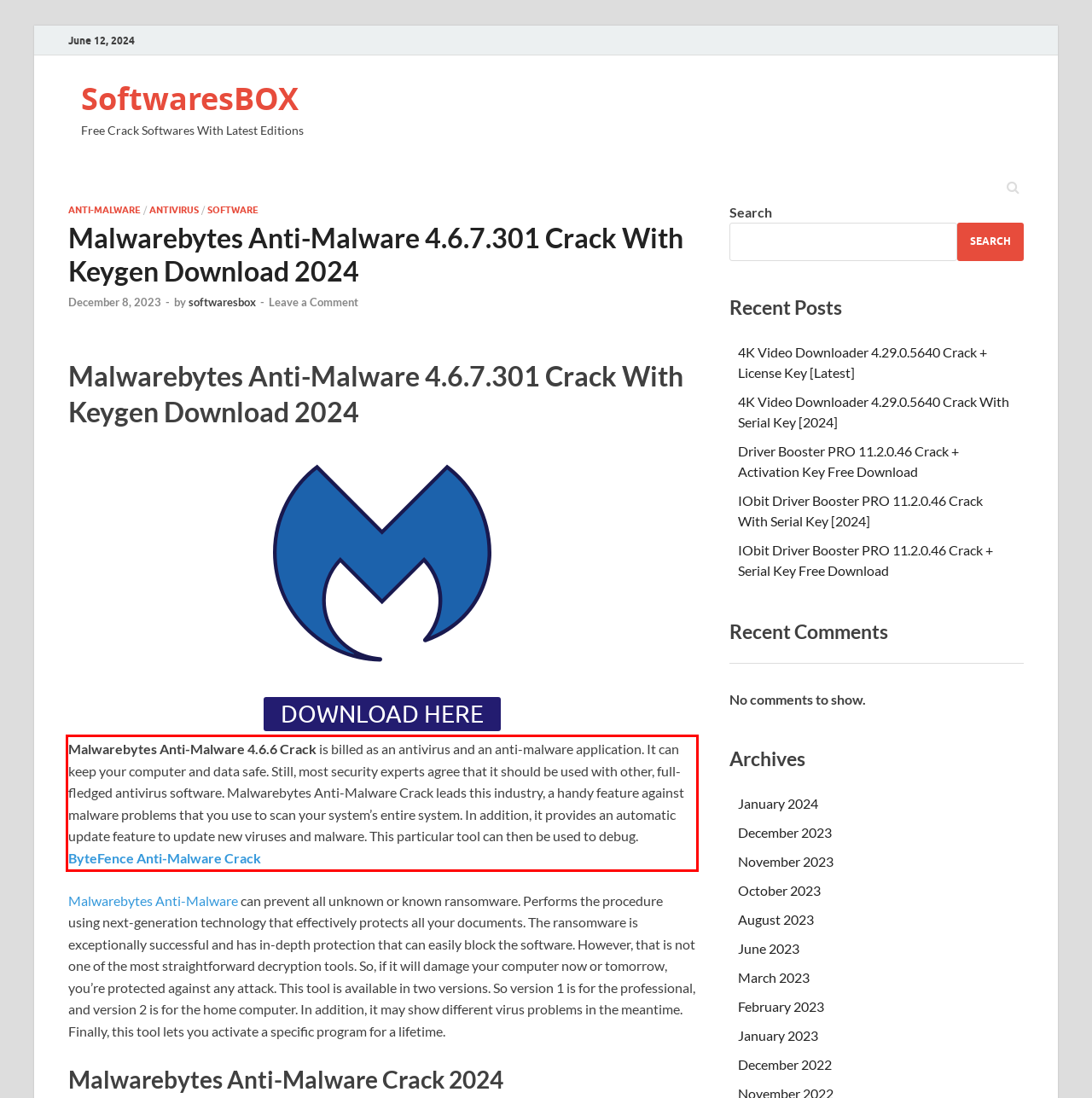You are provided with a screenshot of a webpage that includes a UI element enclosed in a red rectangle. Extract the text content inside this red rectangle.

Malwarebytes Anti-Malware 4.6.6 Crack is billed as an antivirus and an anti-malware application. It can keep your computer and data safe. Still, most security experts agree that it should be used with other, full-fledged antivirus software. Malwarebytes Anti-Malware Crack leads this industry, a handy feature against malware problems that you use to scan your system’s entire system. In addition, it provides an automatic update feature to update new viruses and malware. This particular tool can then be used to debug. ByteFence Anti-Malware Crack